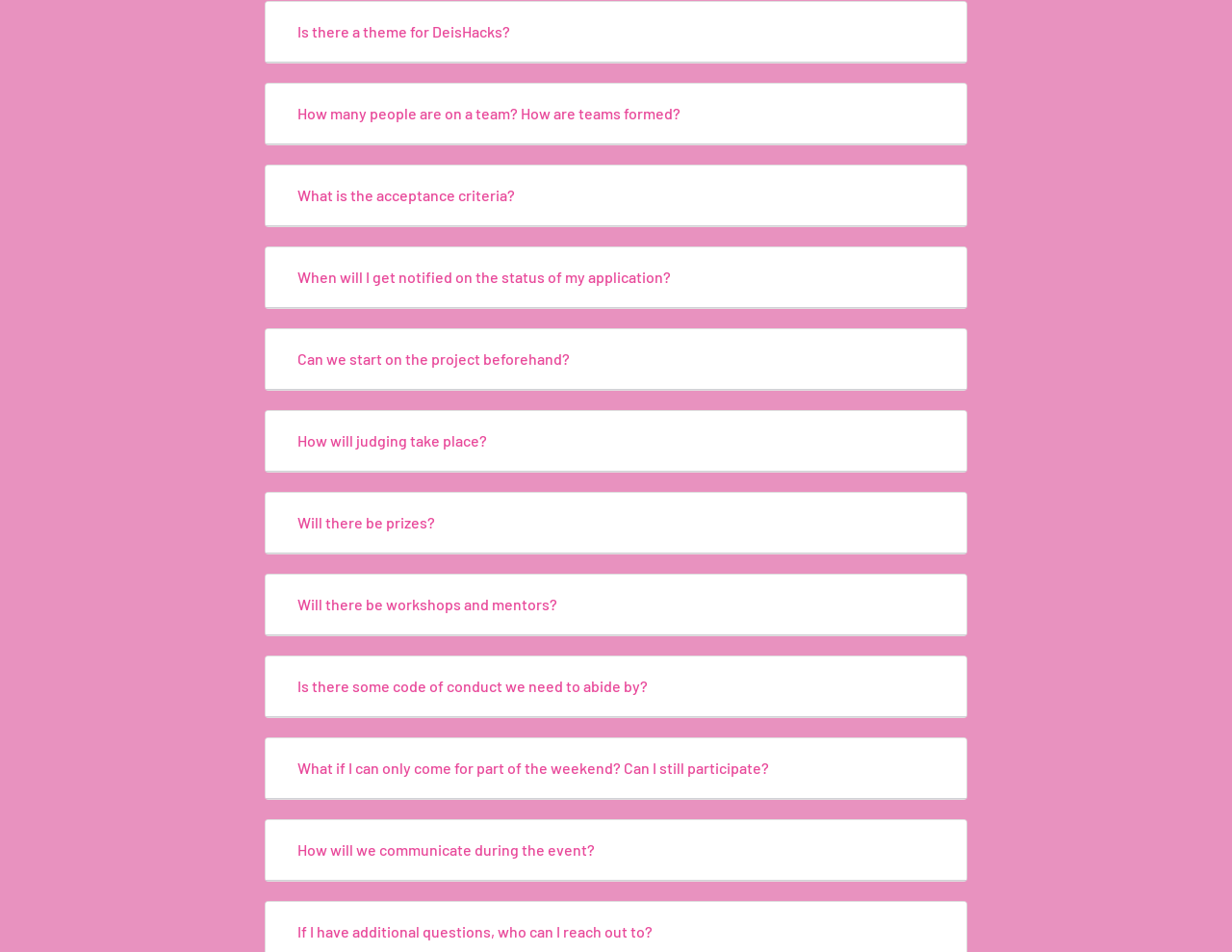Extract the bounding box for the UI element that matches this description: "How will judging take place?".

[0.231, 0.444, 0.405, 0.482]